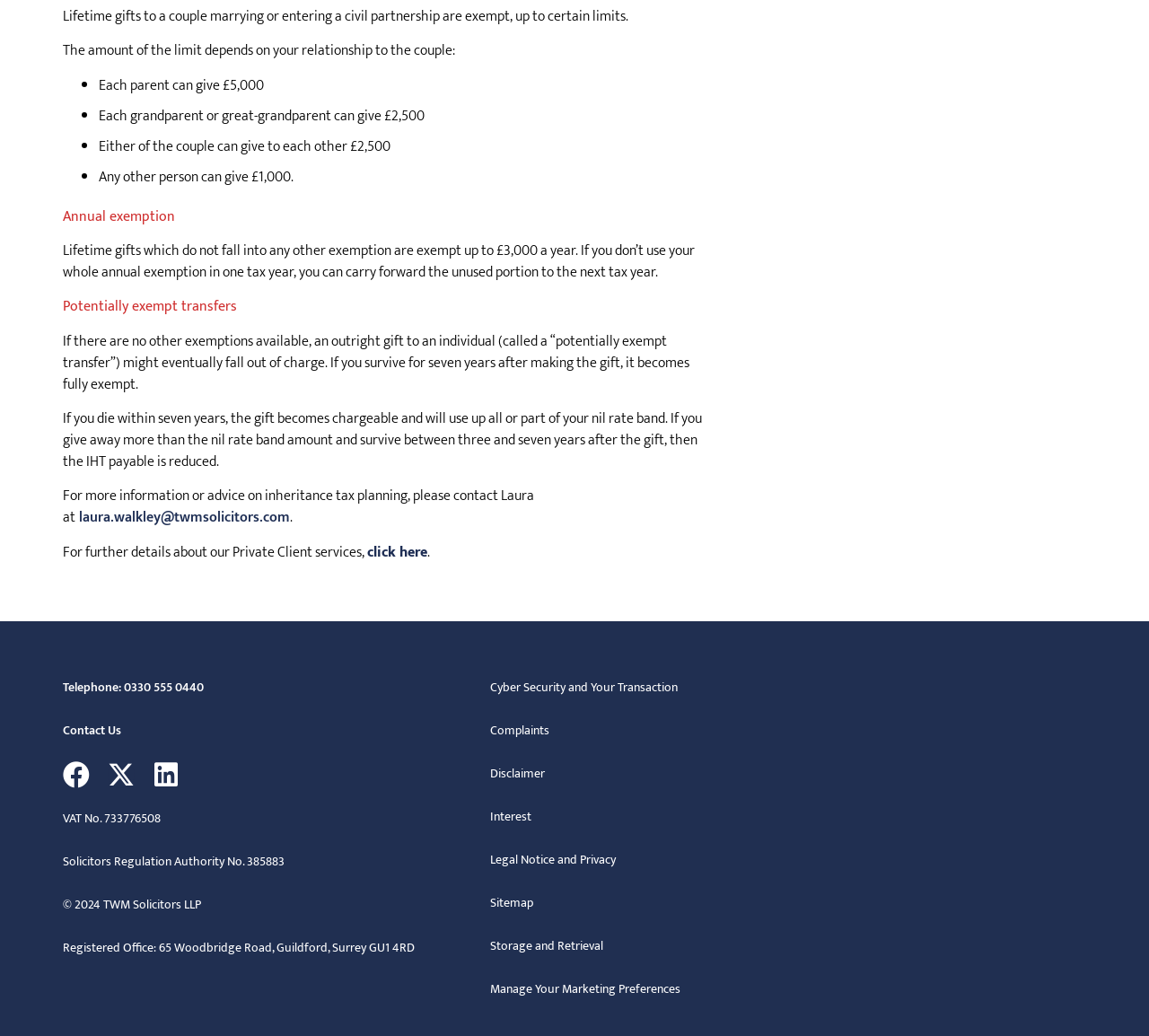Determine the bounding box coordinates for the region that must be clicked to execute the following instruction: "Call 0330 555 0440 for telephone assistance".

[0.055, 0.654, 0.177, 0.674]